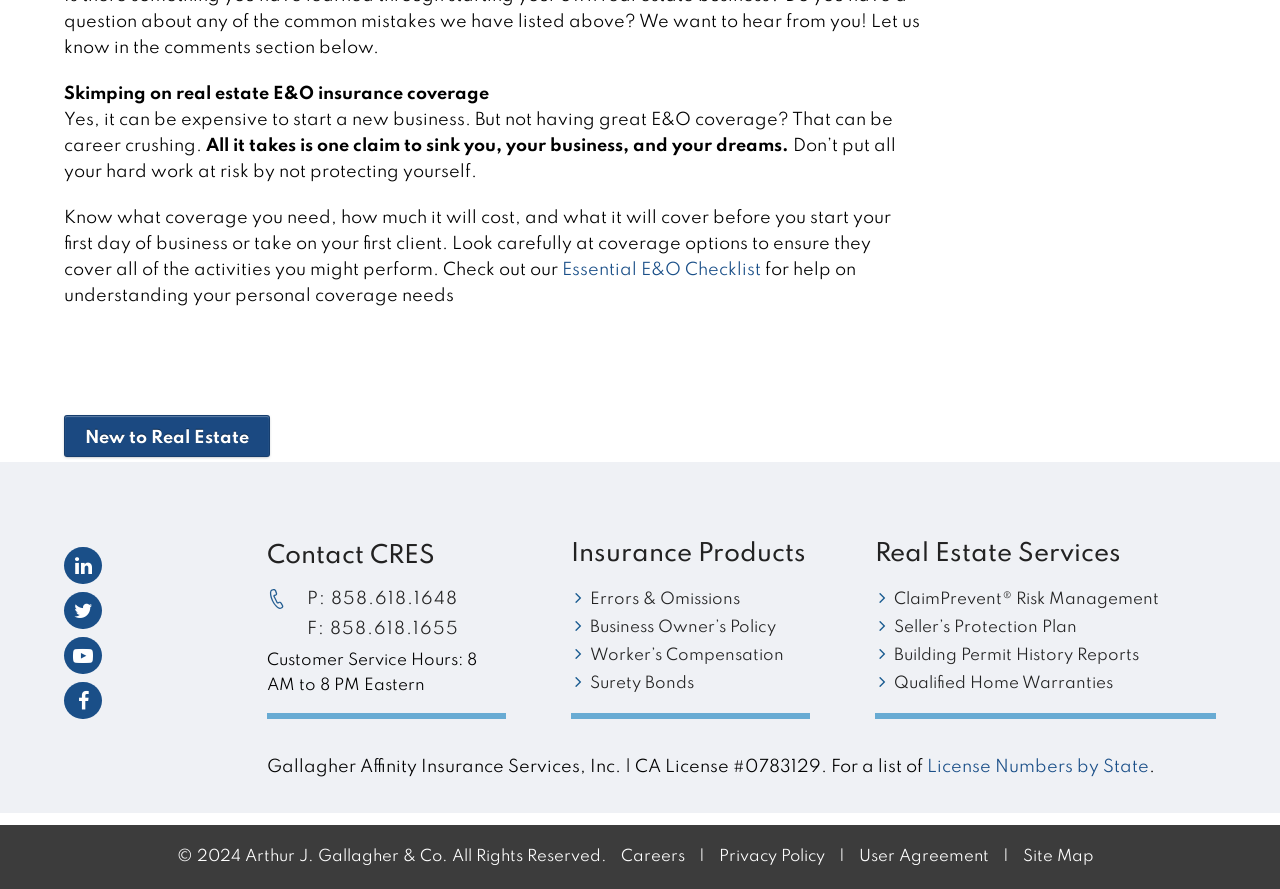Find the bounding box of the element with the following description: "Surety Bonds". The coordinates must be four float numbers between 0 and 1, formatted as [left, top, right, bottom].

[0.442, 0.754, 0.633, 0.785]